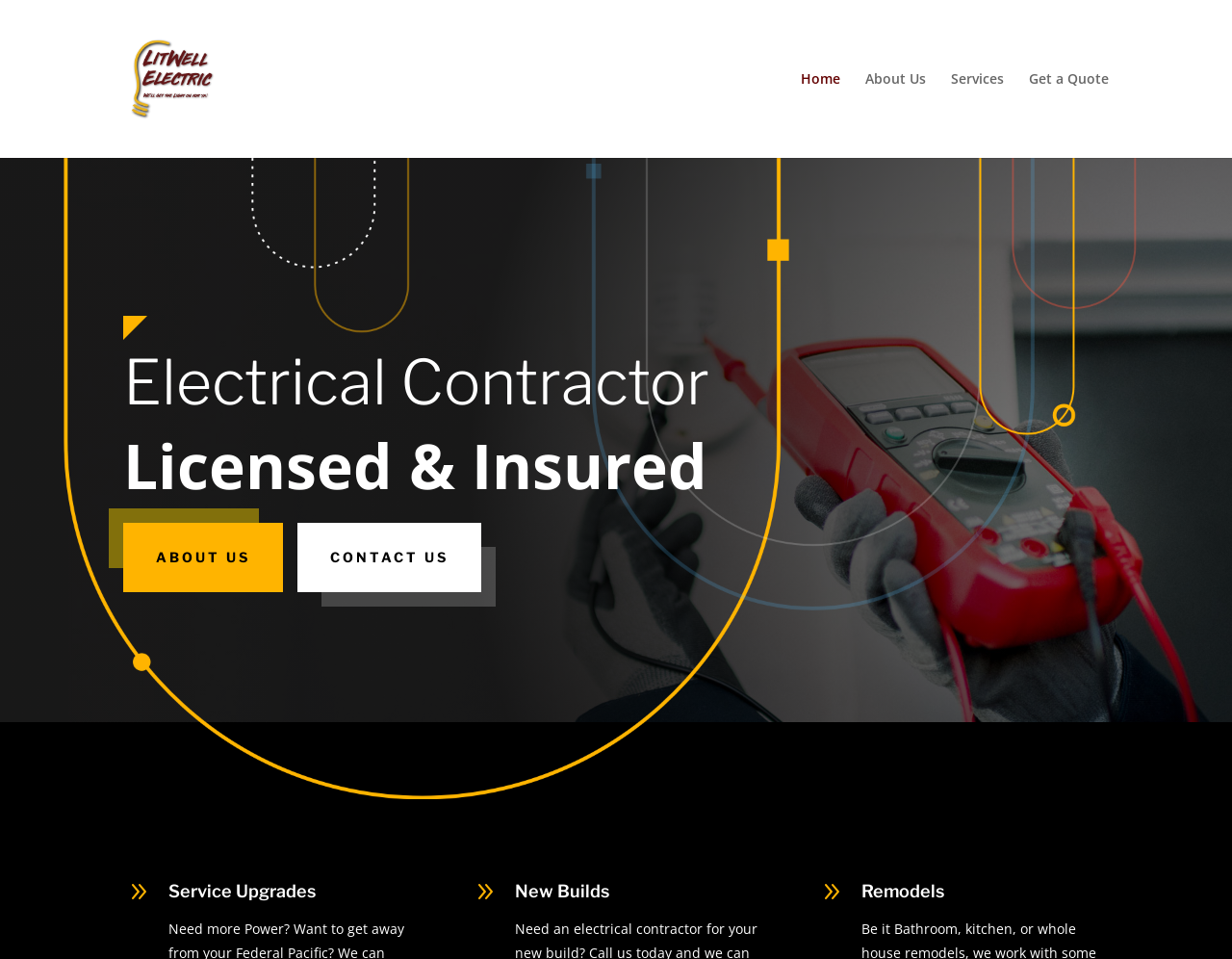Respond to the question below with a single word or phrase:
What is the number of links in the top navigation menu?

4